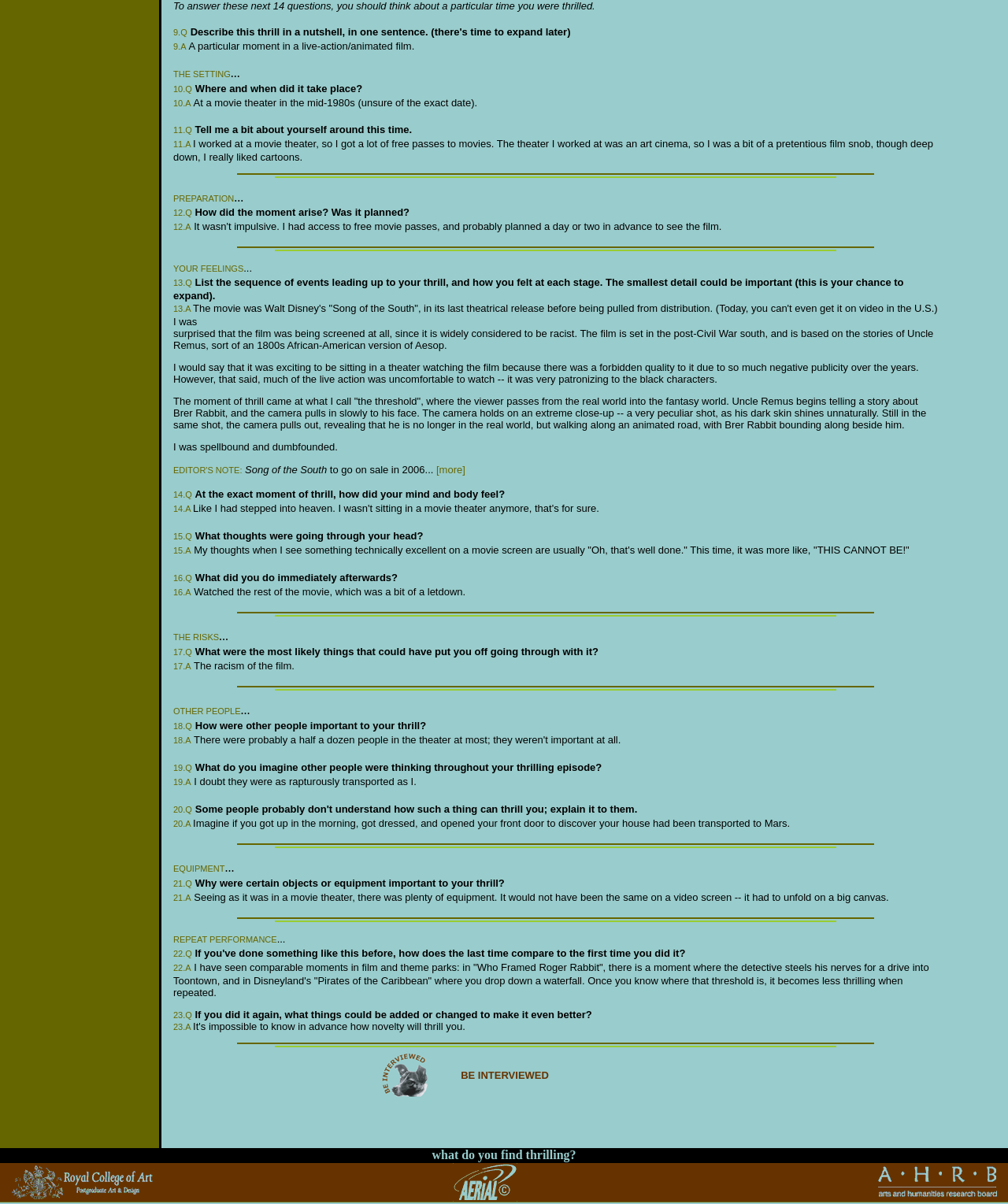Find the bounding box of the UI element described as follows: "name="dog11121"".

[0.377, 0.903, 0.424, 0.914]